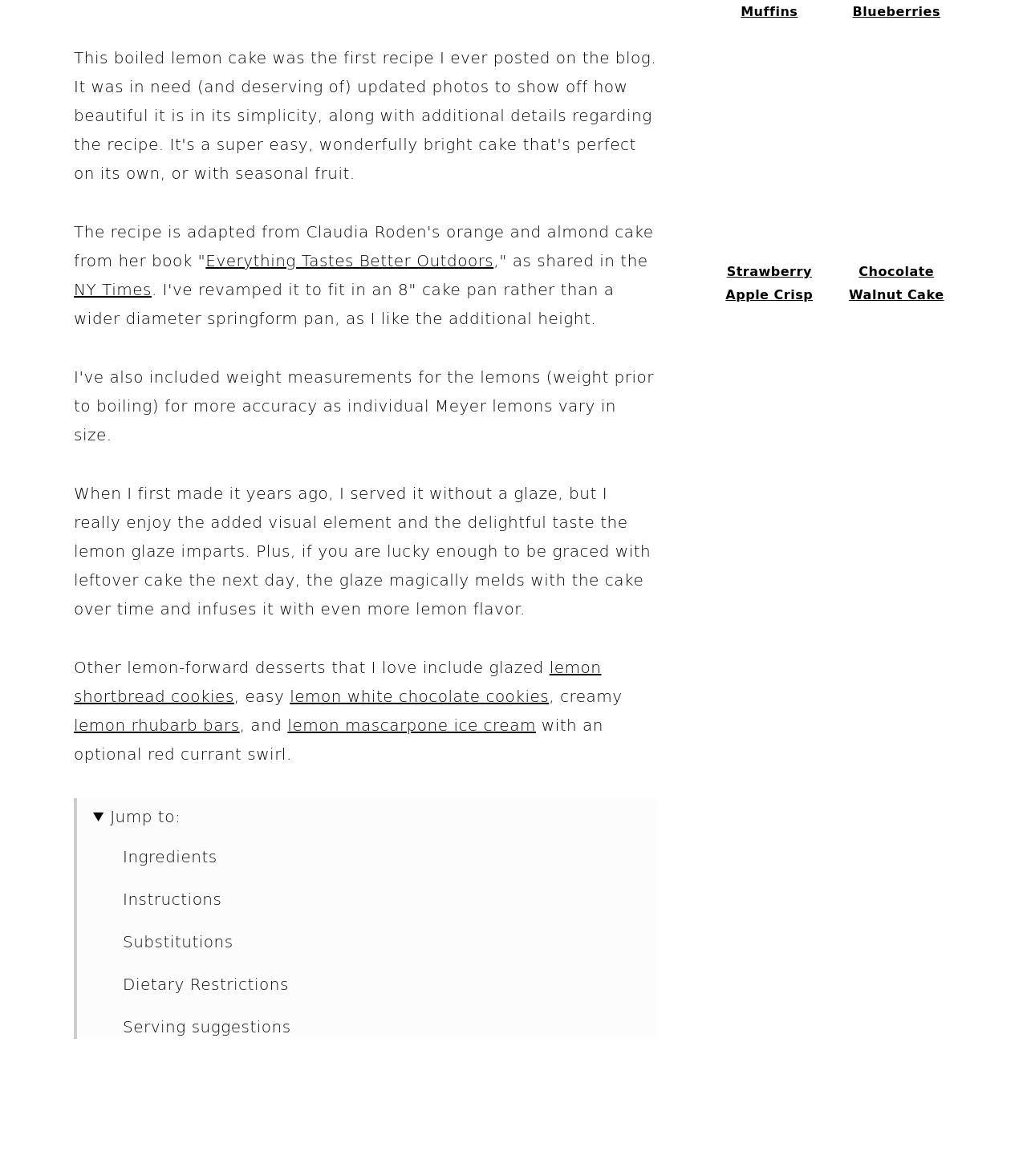Please identify the bounding box coordinates of the clickable region that I should interact with to perform the following instruction: "Click on 'Ingredients'". The coordinates should be expressed as four float numbers between 0 and 1, i.e., [left, top, right, bottom].

[0.12, 0.721, 0.211, 0.737]